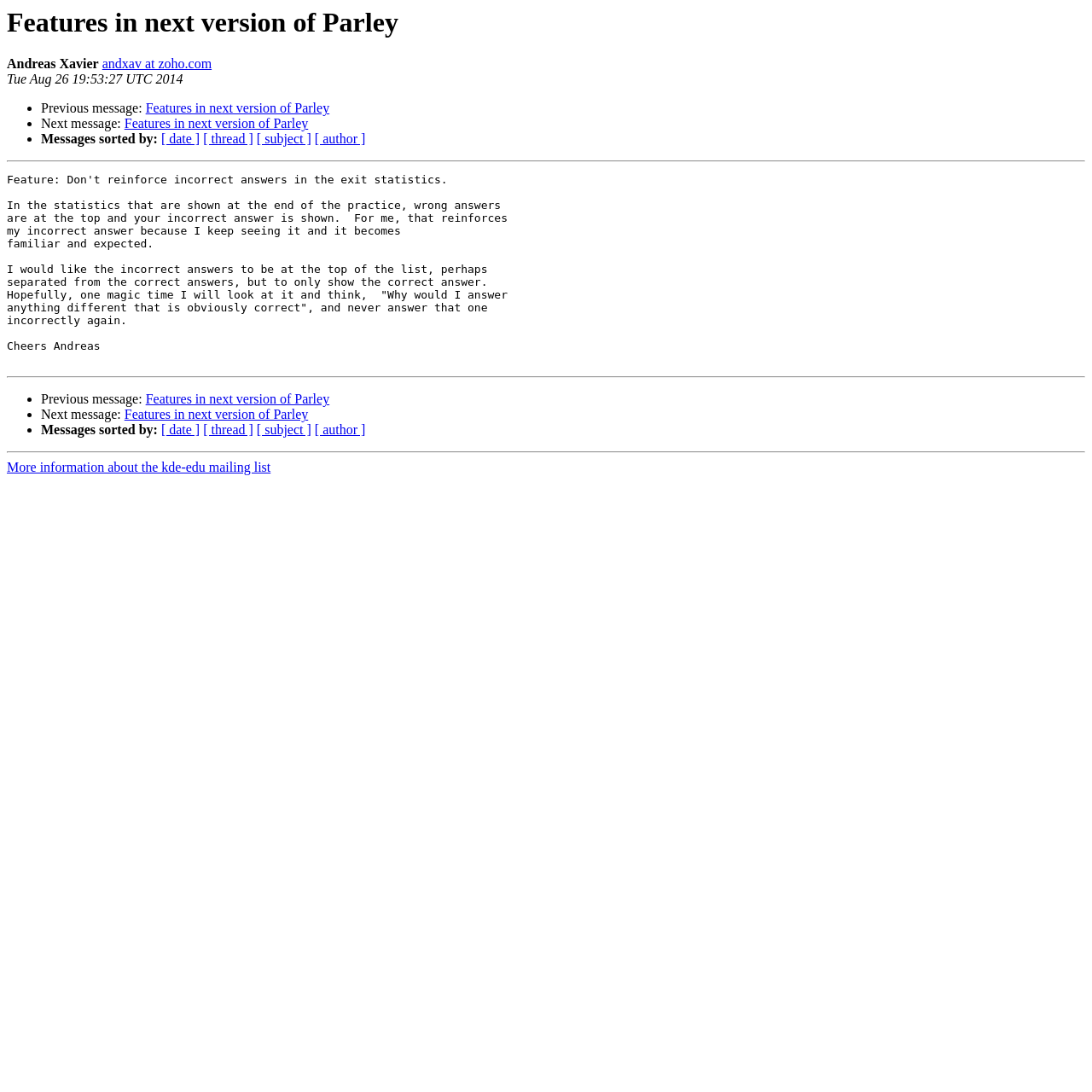Can you find the bounding box coordinates of the area I should click to execute the following instruction: "Check the feature description"?

[0.006, 0.159, 0.471, 0.323]